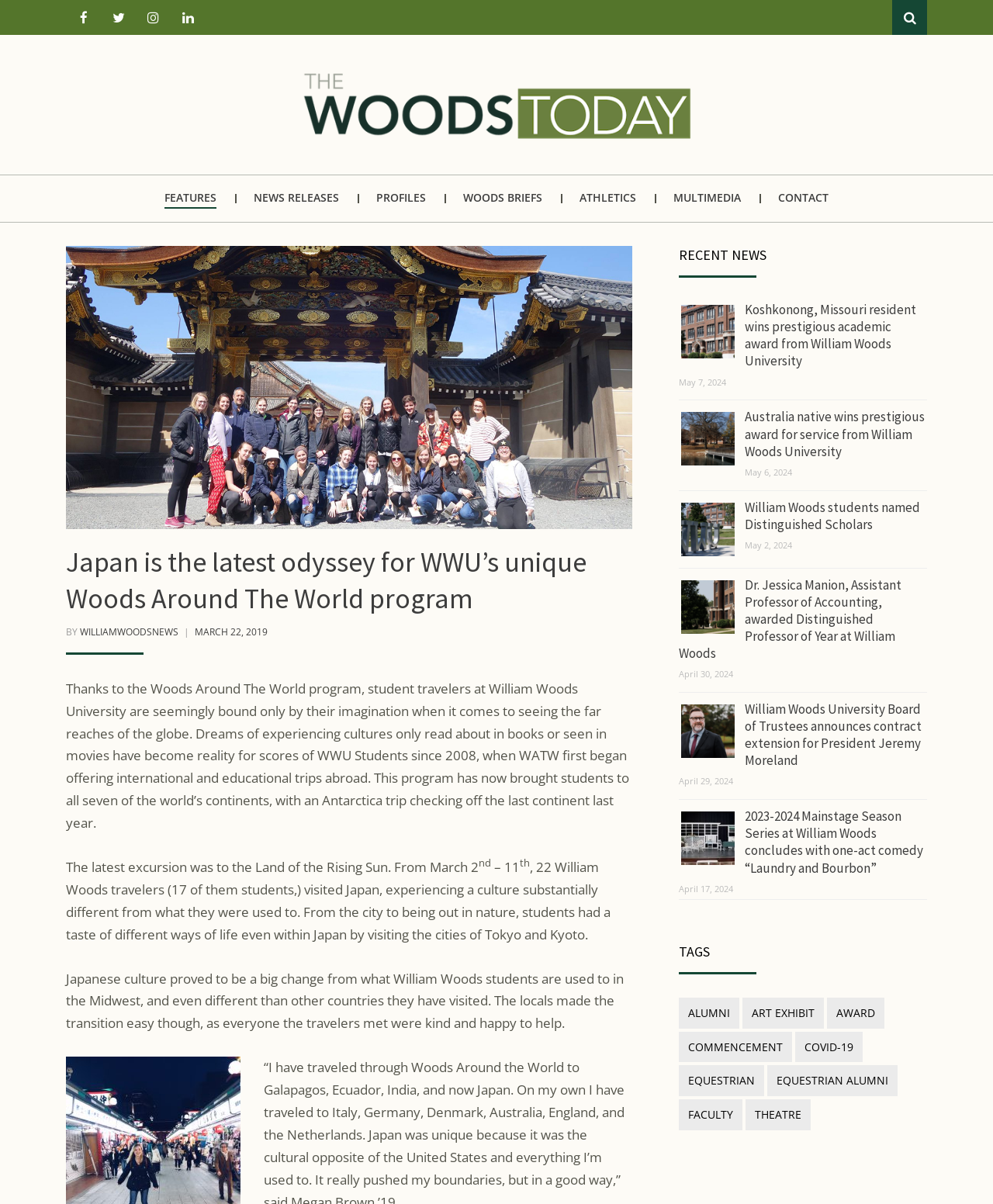What is the name of the university?
Based on the screenshot, provide a one-word or short-phrase response.

William Woods University